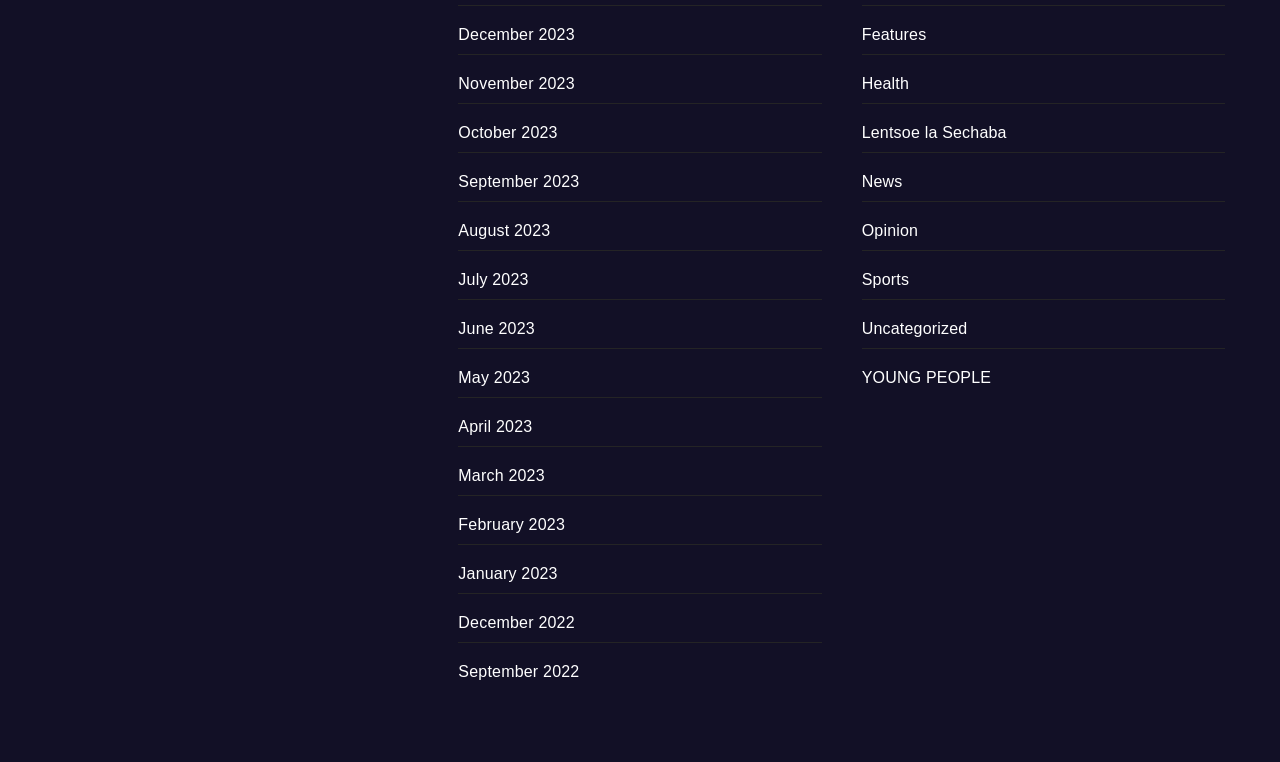Give a succinct answer to this question in a single word or phrase: 
What categories are available on the webpage?

Features, Health, etc.